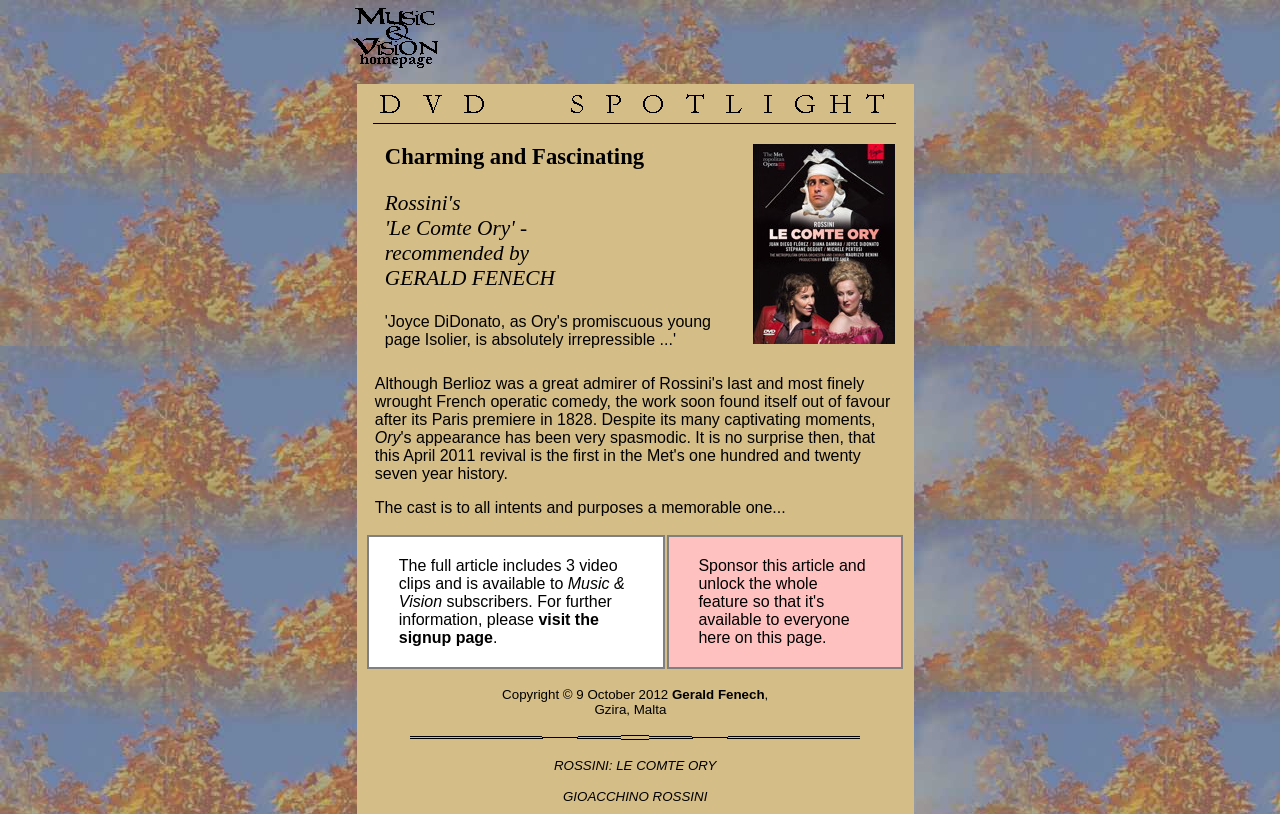Please give a short response to the question using one word or a phrase:
What is the year of the opera's premiere?

1828